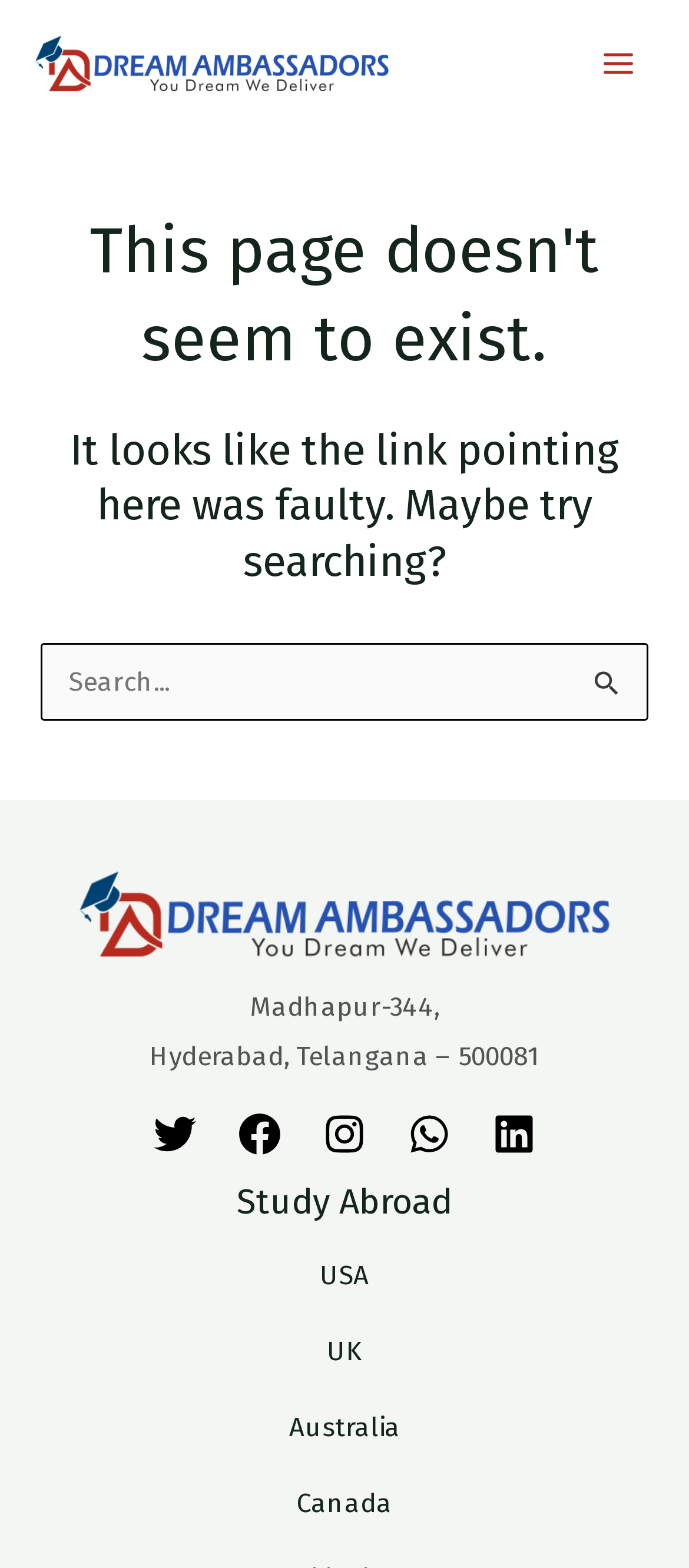Please specify the bounding box coordinates of the clickable section necessary to execute the following command: "Click the Dream Ambassadors link".

[0.051, 0.029, 0.564, 0.05]